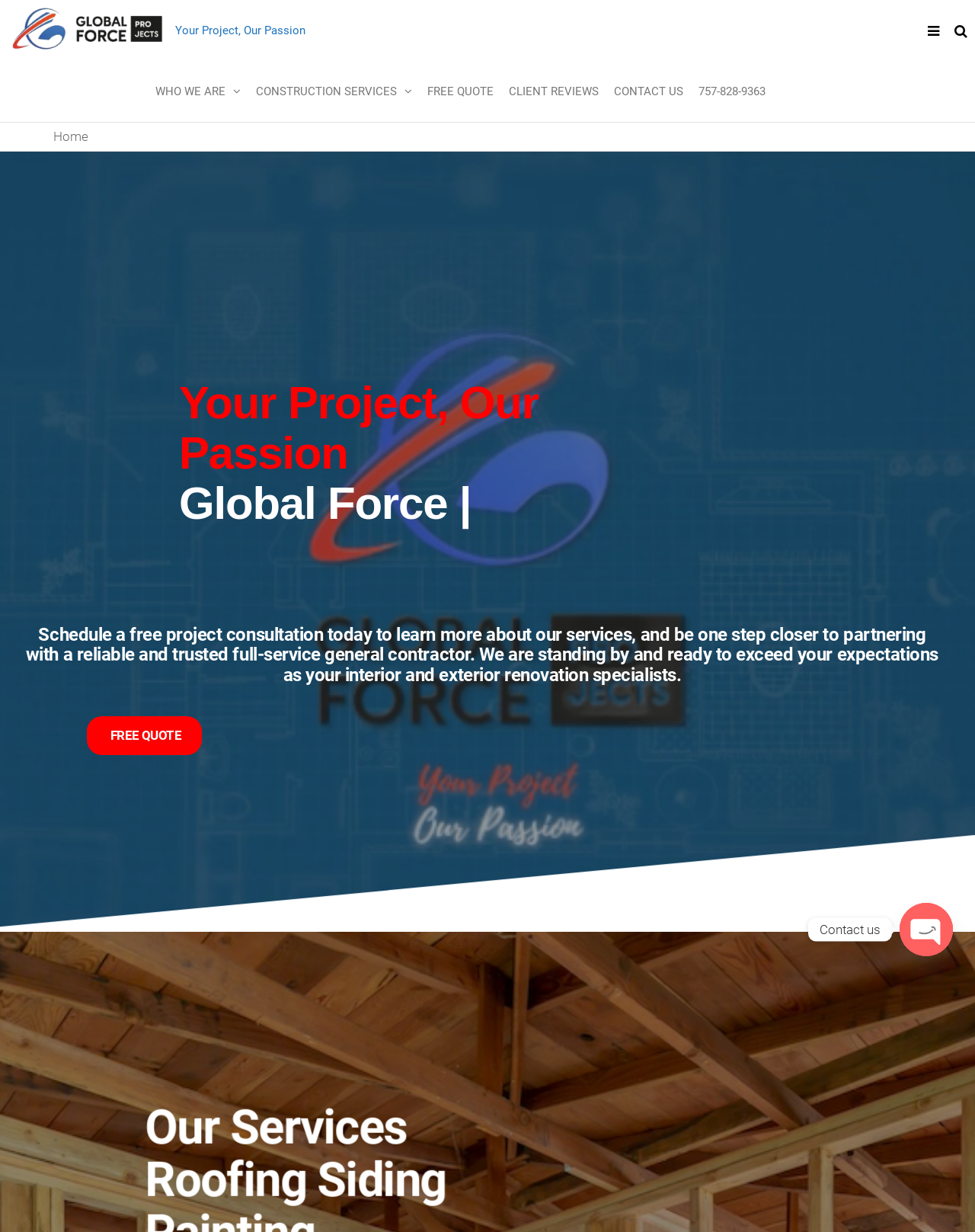What is the company's slogan?
Make sure to answer the question with a detailed and comprehensive explanation.

The company's slogan is 'Your Project, Our Passion' which is displayed prominently on the top of the webpage, indicating the company's focus on customer projects.